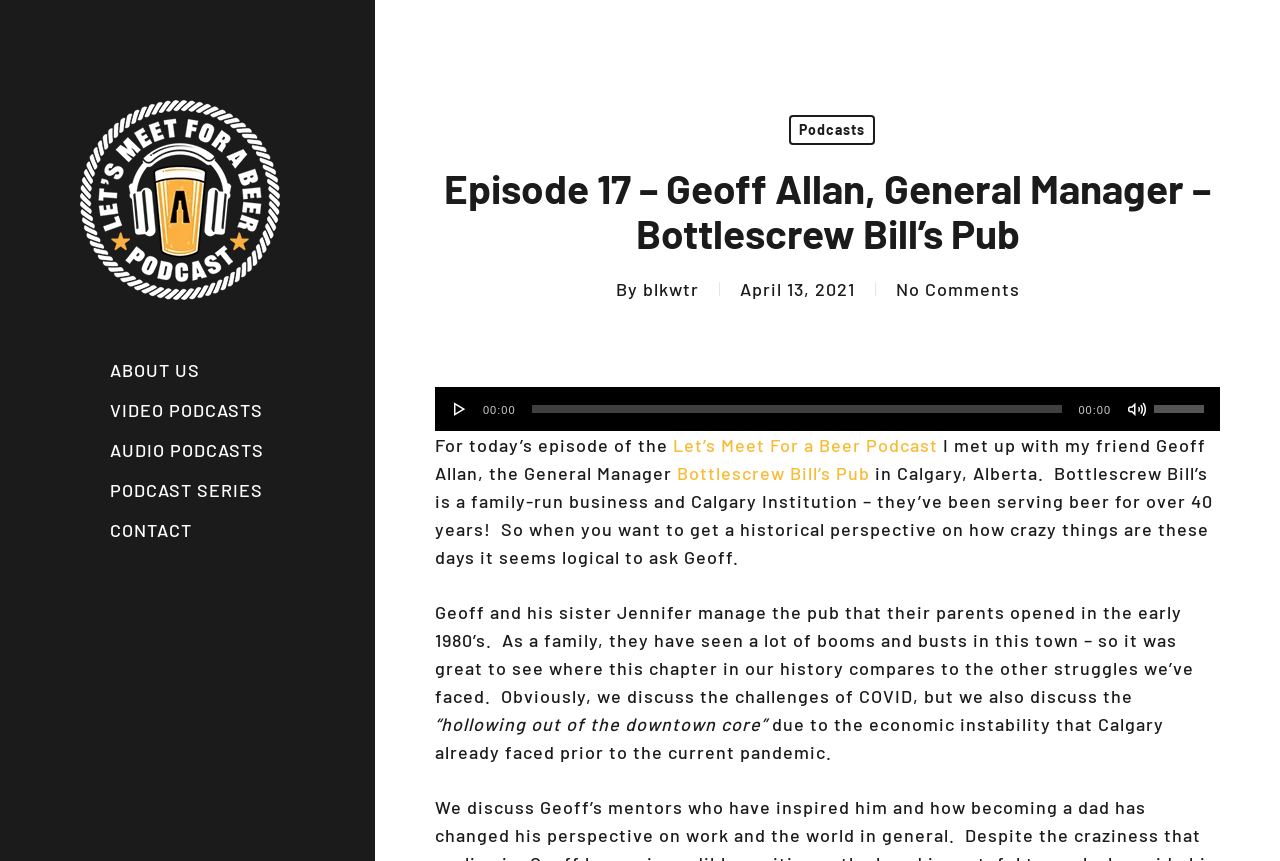What is the name of the podcast?
Based on the image, answer the question with a single word or brief phrase.

Let's Meet For a Beer Podcast